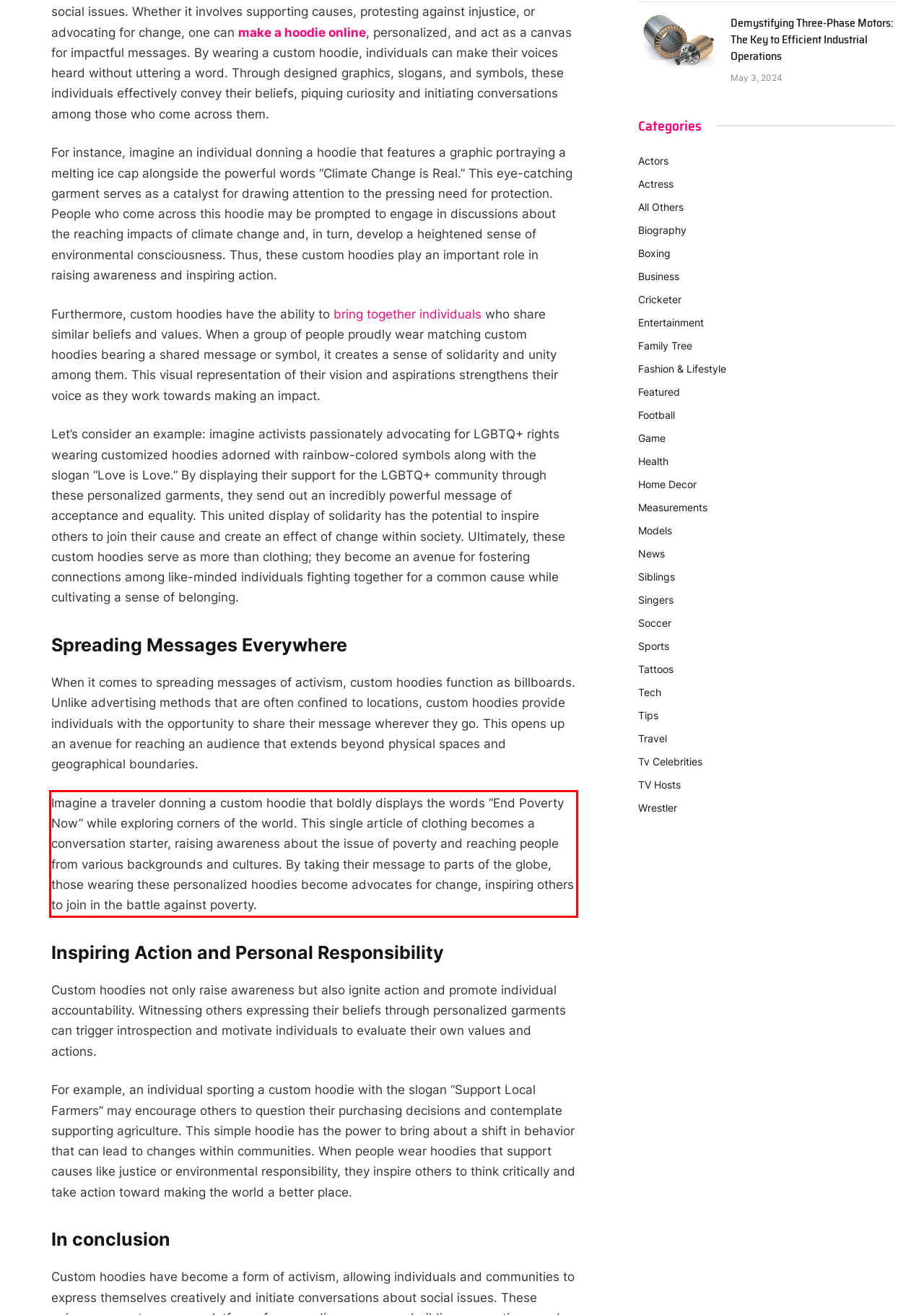Given a screenshot of a webpage with a red bounding box, please identify and retrieve the text inside the red rectangle.

Imagine a traveler donning a custom hoodie that boldly displays the words “End Poverty Now” while exploring corners of the world. This single article of clothing becomes a conversation starter, raising awareness about the issue of poverty and reaching people from various backgrounds and cultures. By taking their message to parts of the globe, those wearing these personalized hoodies become advocates for change, inspiring others to join in the battle against poverty.